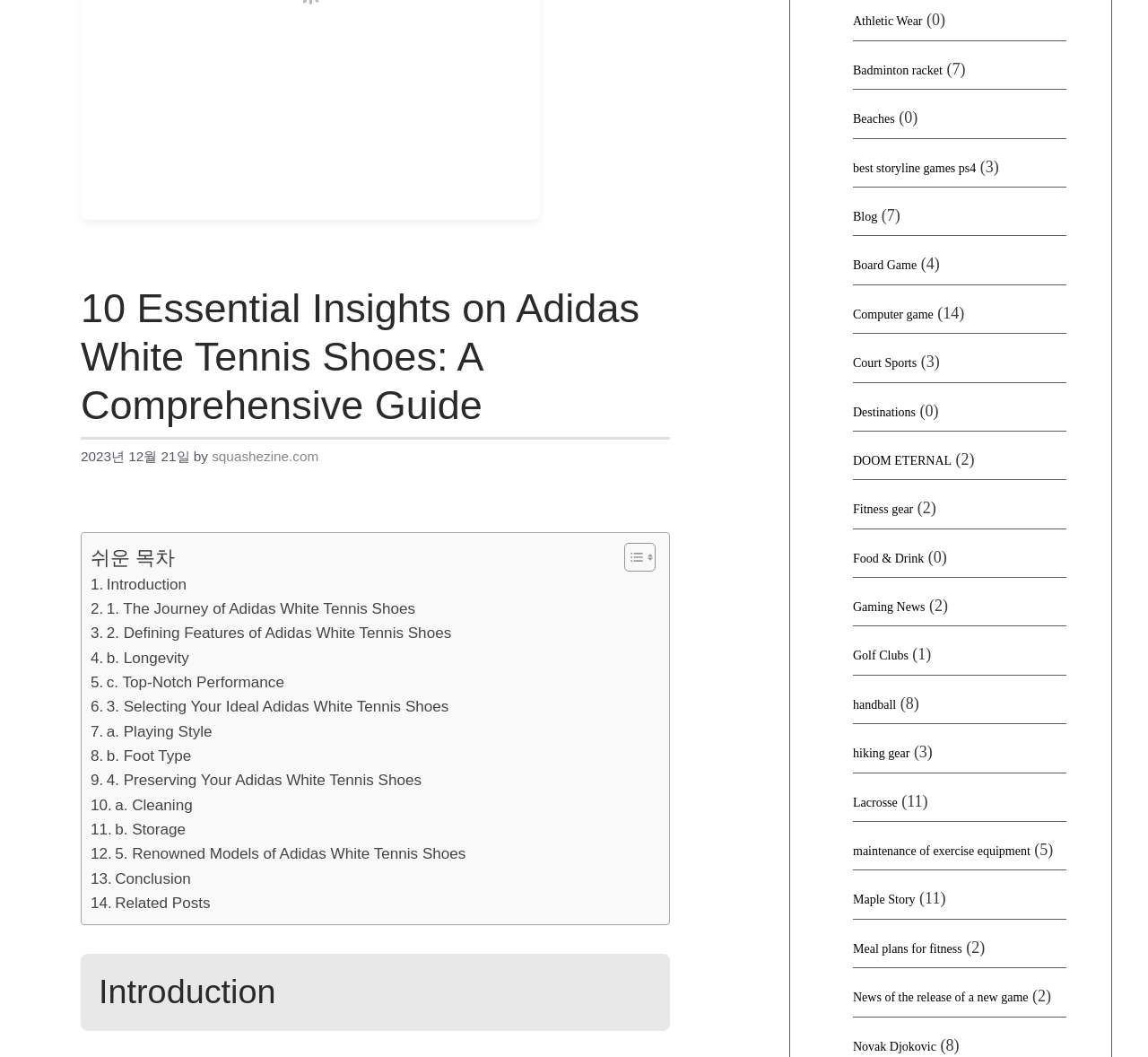Determine the bounding box coordinates of the UI element that matches the following description: "Introduction". The coordinates should be four float numbers between 0 and 1 in the format [left, top, right, bottom].

[0.079, 0.541, 0.162, 0.564]